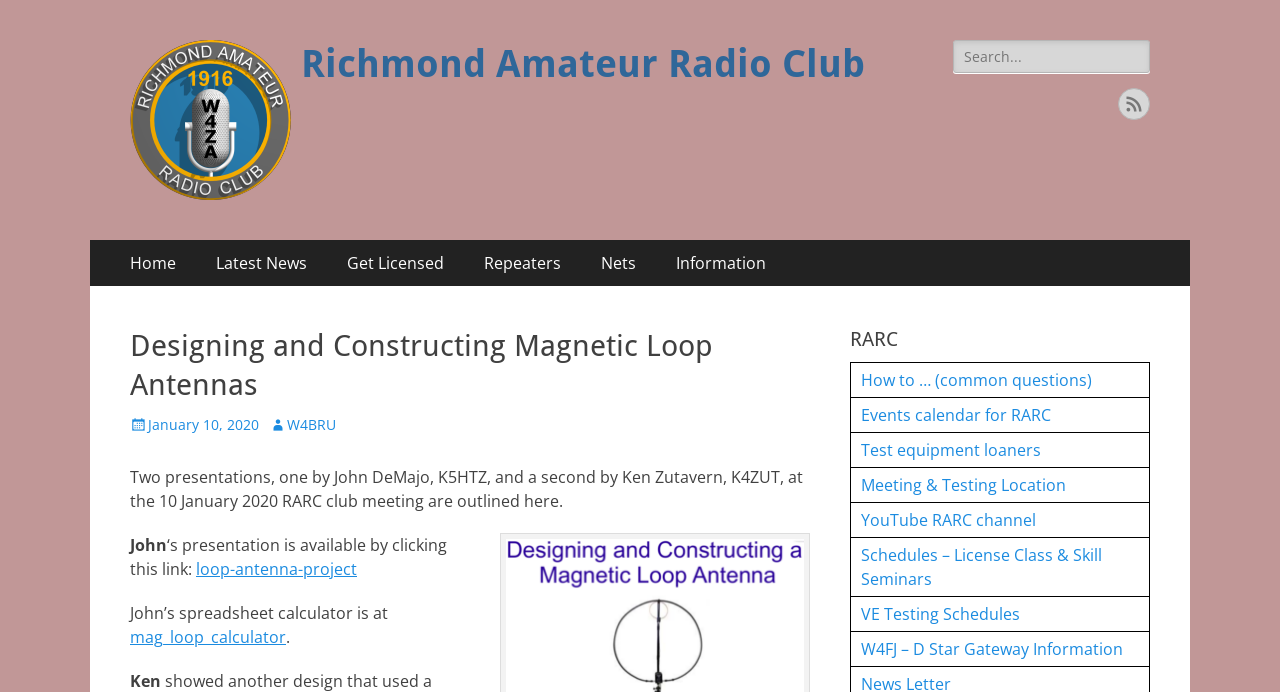Reply to the question below using a single word or brief phrase:
What is the name of the amateur radio club?

Richmond Amateur Radio Club